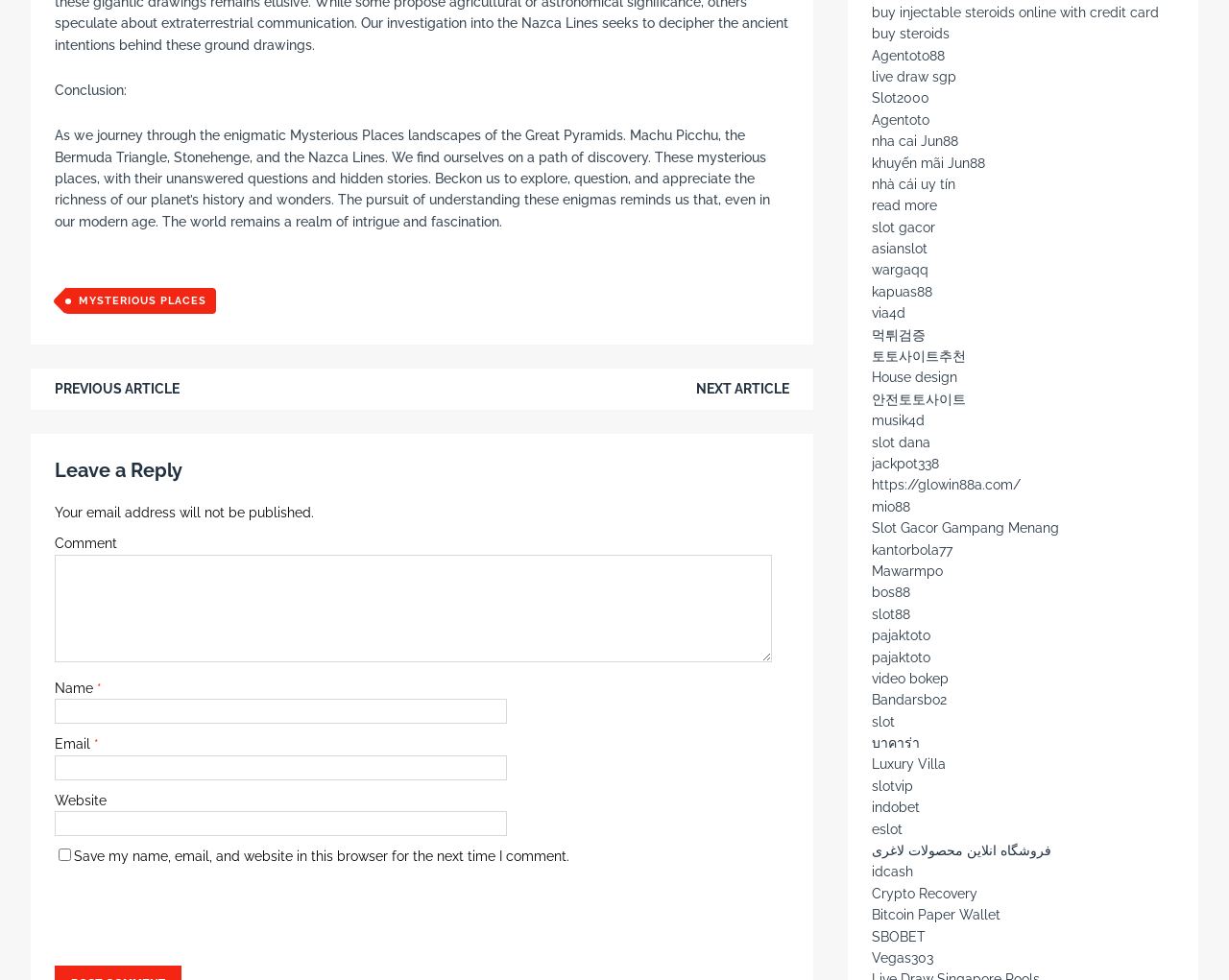Show the bounding box coordinates for the element that needs to be clicked to execute the following instruction: "Click on 'MYSTERIOUS PLACES'". Provide the coordinates in the form of four float numbers between 0 and 1, i.e., [left, top, right, bottom].

[0.052, 0.293, 0.176, 0.321]